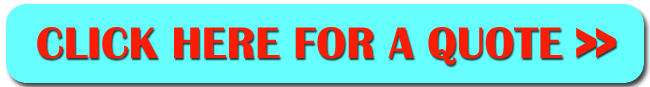What is the purpose of the call-to-action button?
Using the visual information from the image, give a one-word or short-phrase answer.

to encourage users to take the next step